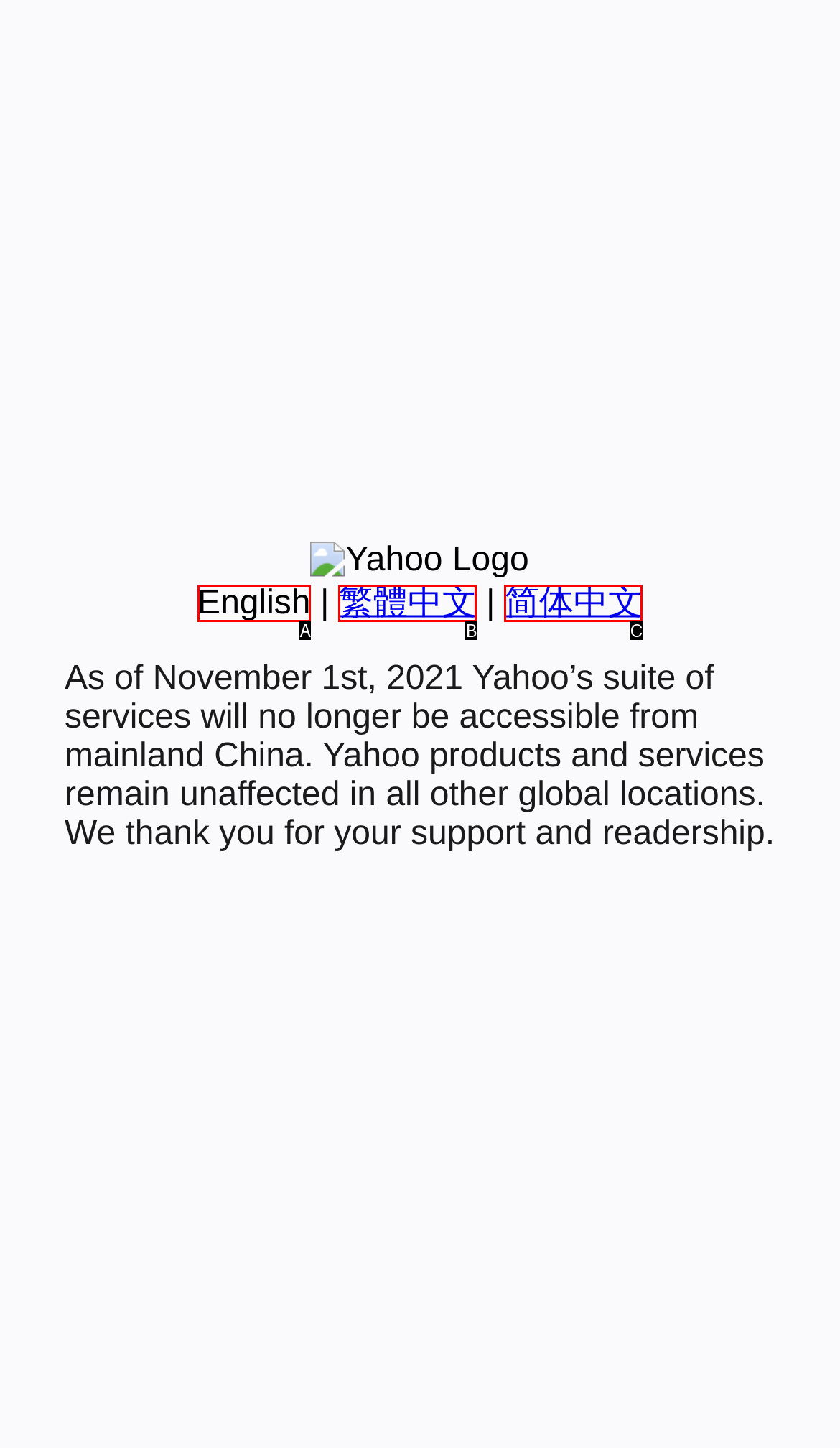Identify the HTML element that matches the description: 繁體中文. Provide the letter of the correct option from the choices.

B